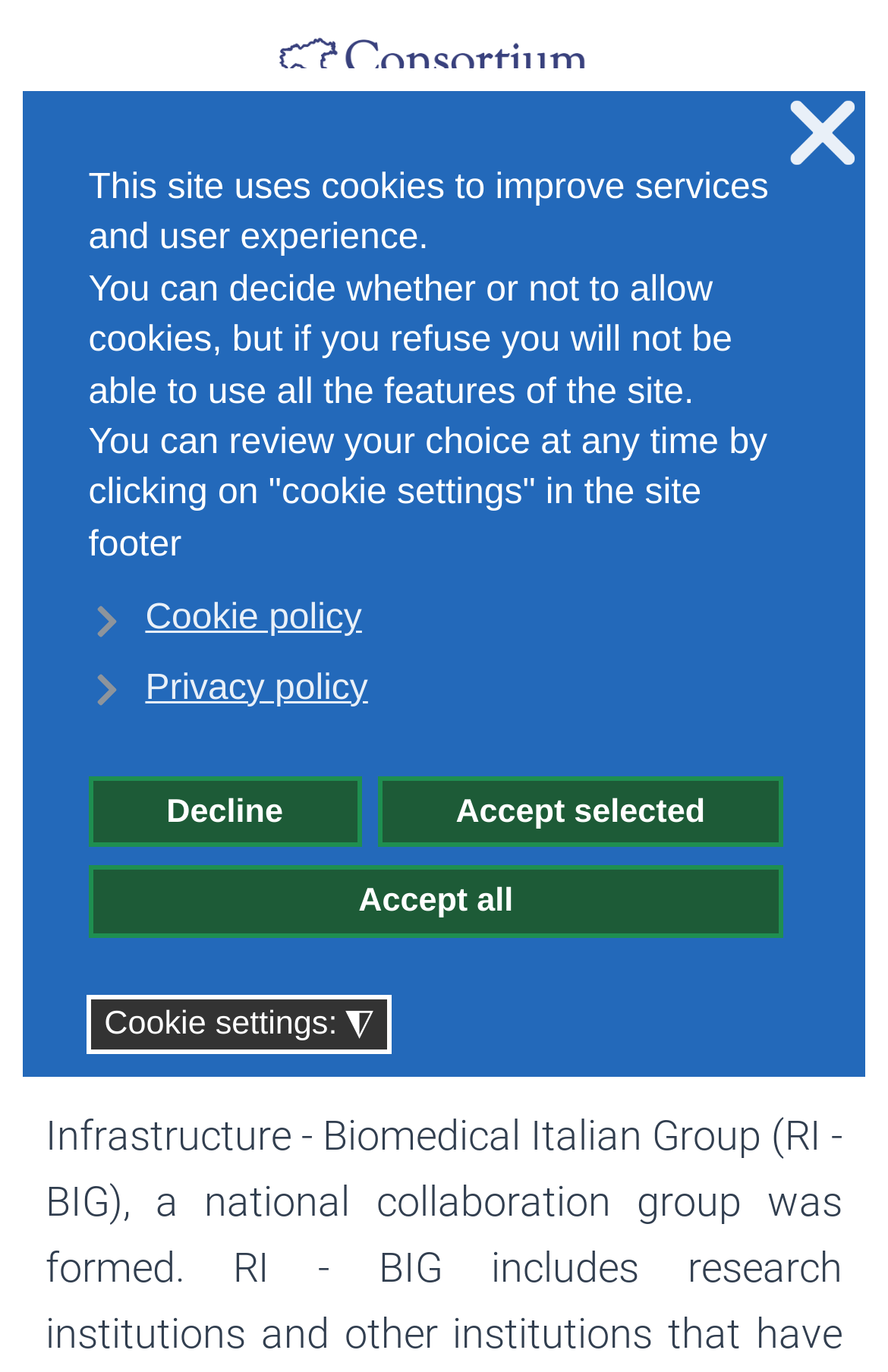Using the element description: "aria-label="Back to home"", determine the bounding box coordinates for the specified UI element. The coordinates should be four float numbers between 0 and 1, [left, top, right, bottom].

[0.308, 0.0, 0.692, 0.133]